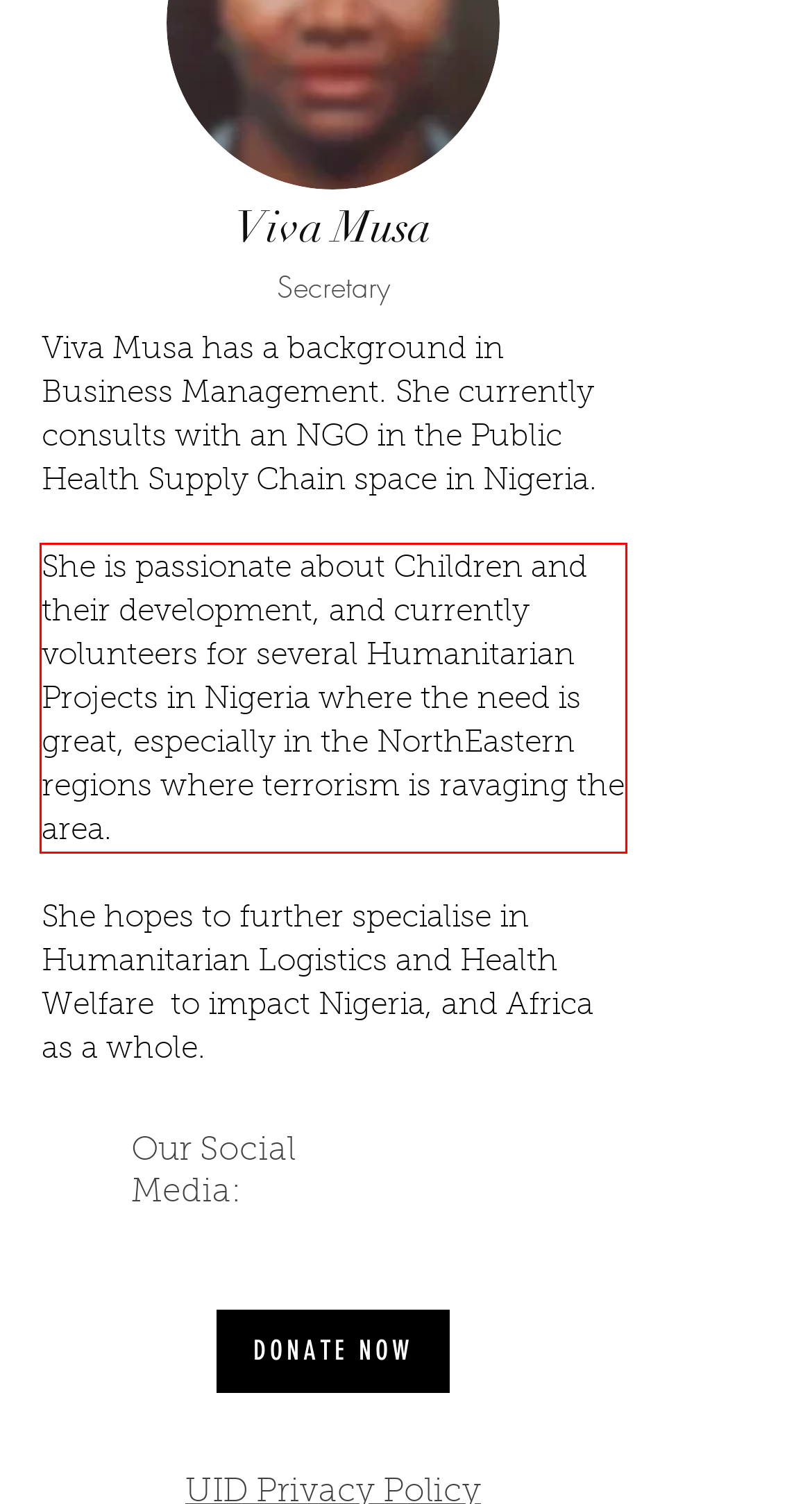Using the provided webpage screenshot, recognize the text content in the area marked by the red bounding box.

She is passionate about Children and their development, and currently volunteers for several Humanitarian Projects in Nigeria where the need is great, especially in the NorthEastern regions where terrorism is ravaging the area.